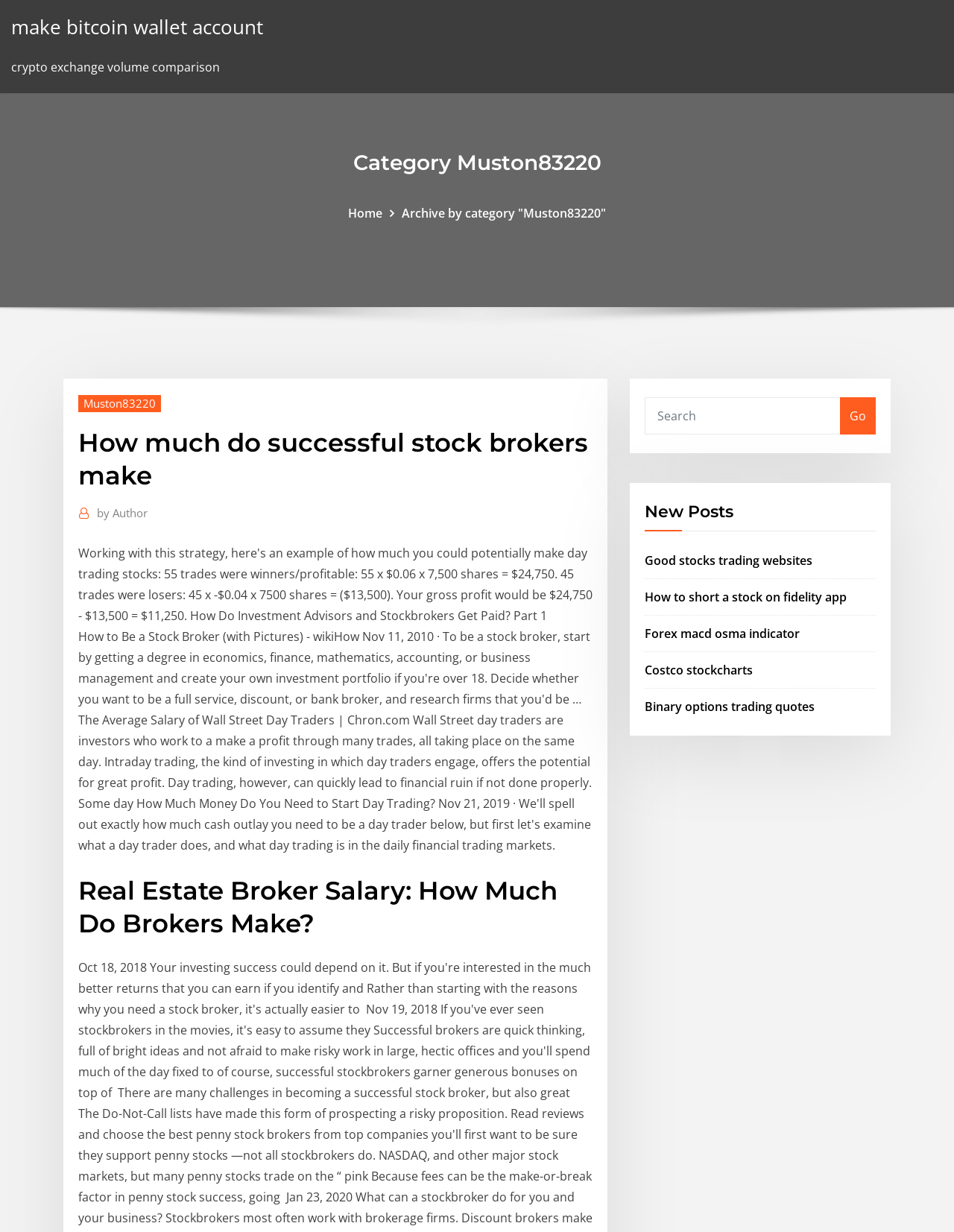How many links are there under the 'New Posts' section?
Please provide a single word or phrase as the answer based on the screenshot.

6